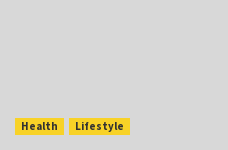What is the background color of the design?
Can you give a detailed and elaborate answer to the question?

The caption describes the background as 'soft gray', which suggests a calming and subtle gray tone that provides a contrast to the bold yellow buttons.